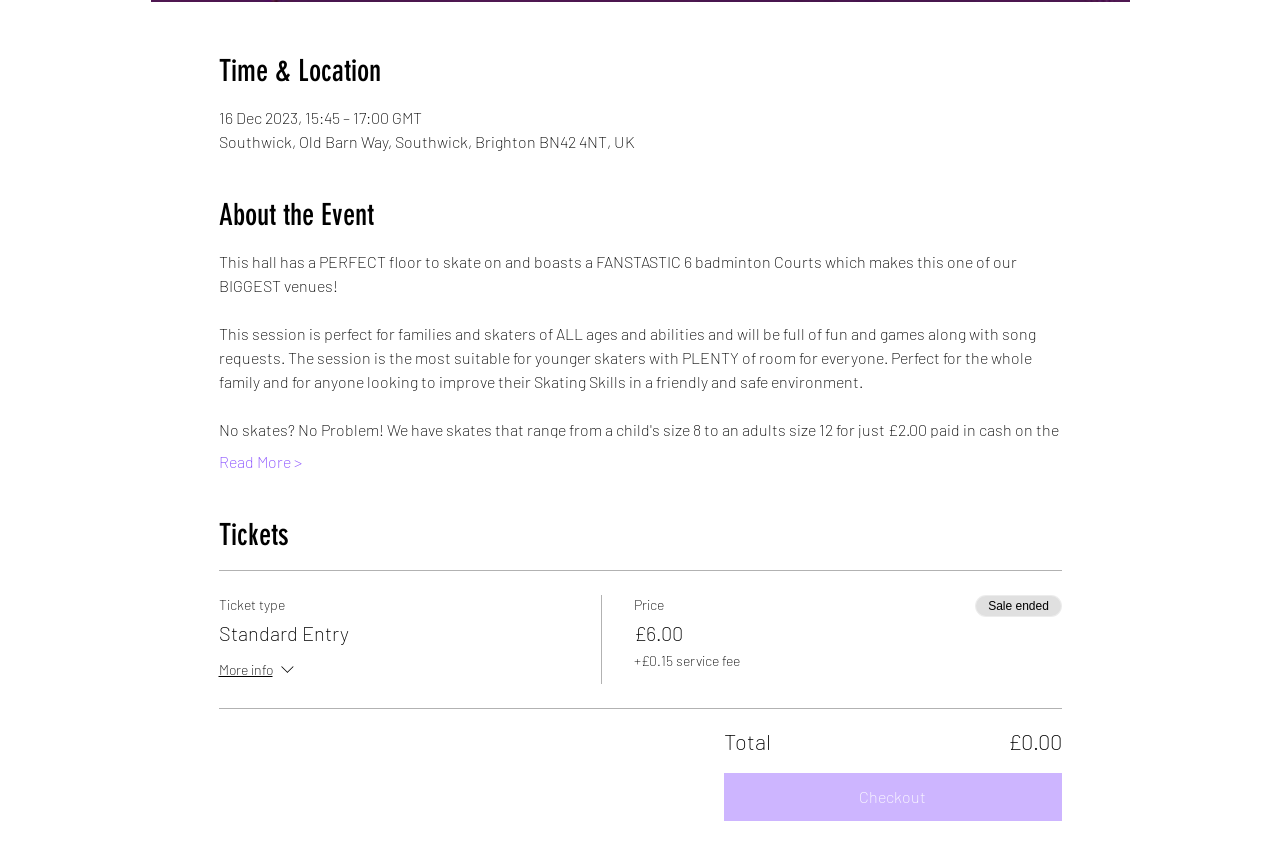Bounding box coordinates are to be given in the format (top-left x, top-left y, bottom-right x, bottom-right y). All values must be floating point numbers between 0 and 1. Provide the bounding box coordinate for the UI element described as: Read More >

[0.171, 0.52, 0.236, 0.547]